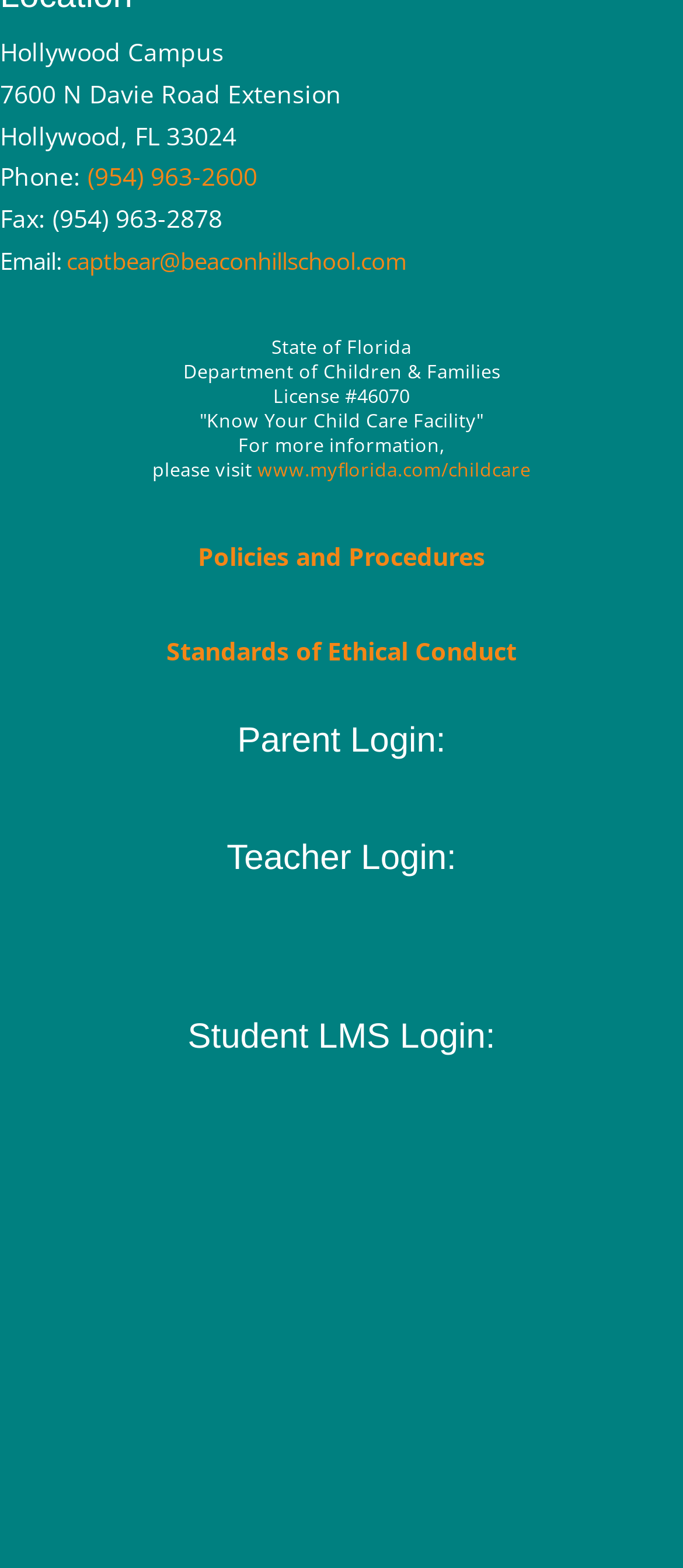Respond to the following question with a brief word or phrase:
What is the website for more information about child care facilities?

www.myflorida.com/childcare